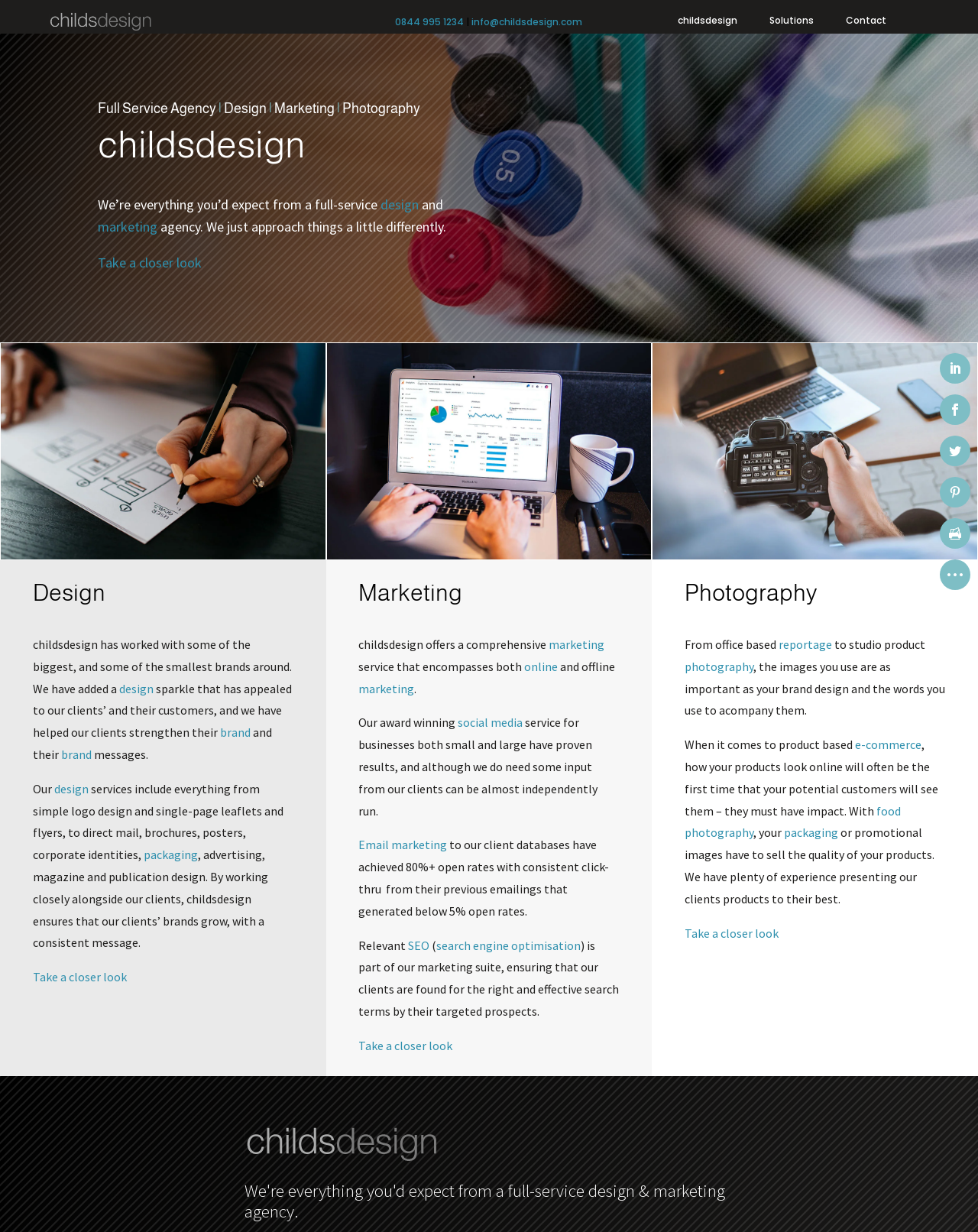Describe all the significant parts and information present on the webpage.

The webpage is for Childs Design, a full-service design, marketing, and photography agency. At the top left, there is a logo of Childs Design, accompanied by a phone number, email address, and three social media links. Below the logo, there is a heading that reads "Full Service Agency | Design | Marketing | Photography" followed by a brief introduction to the agency.

The main content of the webpage is divided into three sections: Design, Marketing, and Photography. Each section has a heading, a brief description, and a call-to-action link to "Take a closer look". The Design section mentions that the agency has worked with various brands, adding a sparkle to their designs, and lists some of the design services they offer, including logo design, direct mail, and packaging. The Marketing section highlights the agency's comprehensive marketing service, which includes online and offline marketing, social media, email marketing, and SEO. The Photography section emphasizes the importance of high-quality images in product-based e-commerce and showcases the agency's expertise in product photography, food photography, and packaging photography.

Throughout the webpage, there are several images, including a logo of Childs Design, and images representing the agency's design, marketing, and photography services. At the bottom right, there are six social media links.